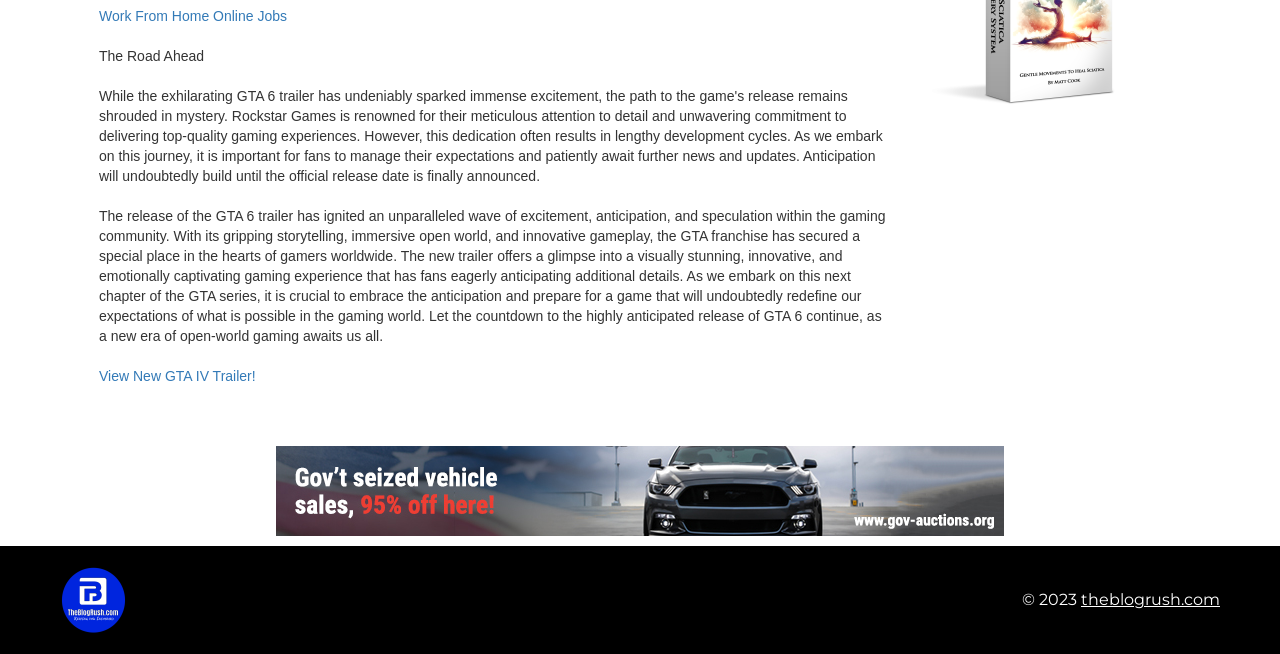What is the purpose of the link 'View New GTA IV Trailer!'? Please answer the question using a single word or phrase based on the image.

To view a trailer